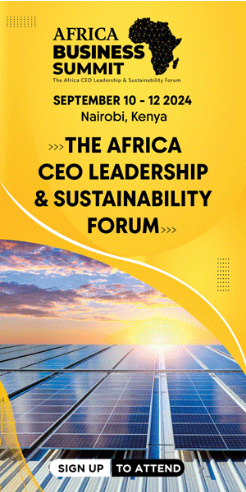Answer briefly with one word or phrase:
What is the background feature of the promotional banner?

Solar panels